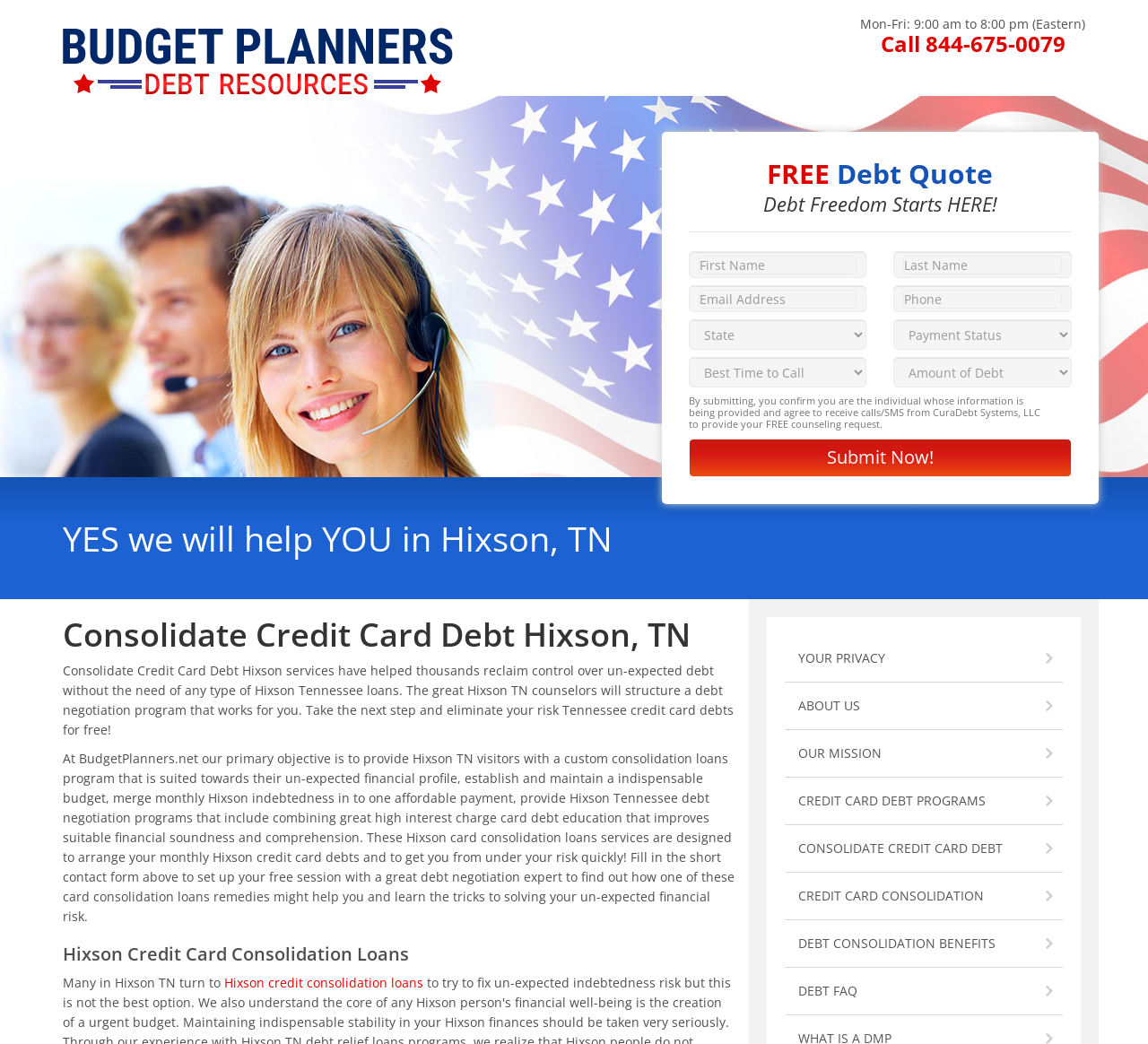Write an exhaustive caption that covers the webpage's main aspects.

This webpage is about debt consolidation services in Hixson, Tennessee. At the top, there is a logo image and a link to the left, followed by a phone number and a "Call" link to the right. Below this, there is a horizontal separator line. 

To the left, there is a section with a heading "Consolidate Credit Card Debt Hixson, TN" and a paragraph of text explaining the debt consolidation services offered. Below this, there is another heading "Hixson Credit Card Consolidation Loans" and a paragraph of text discussing the benefits of credit card consolidation loans.

To the right, there is a form with several text boxes for inputting personal information, including first name, last name, email address, and phone number. There are also three combo boxes for selecting options. Below the form, there is a submit button labeled "Submit Now!" and a paragraph of text explaining the terms of submitting the form.

At the bottom of the page, there are several links to other pages, including "YOUR PRIVACY", "ABOUT US", "OUR MISSION", and others related to credit card debt programs and debt consolidation benefits.